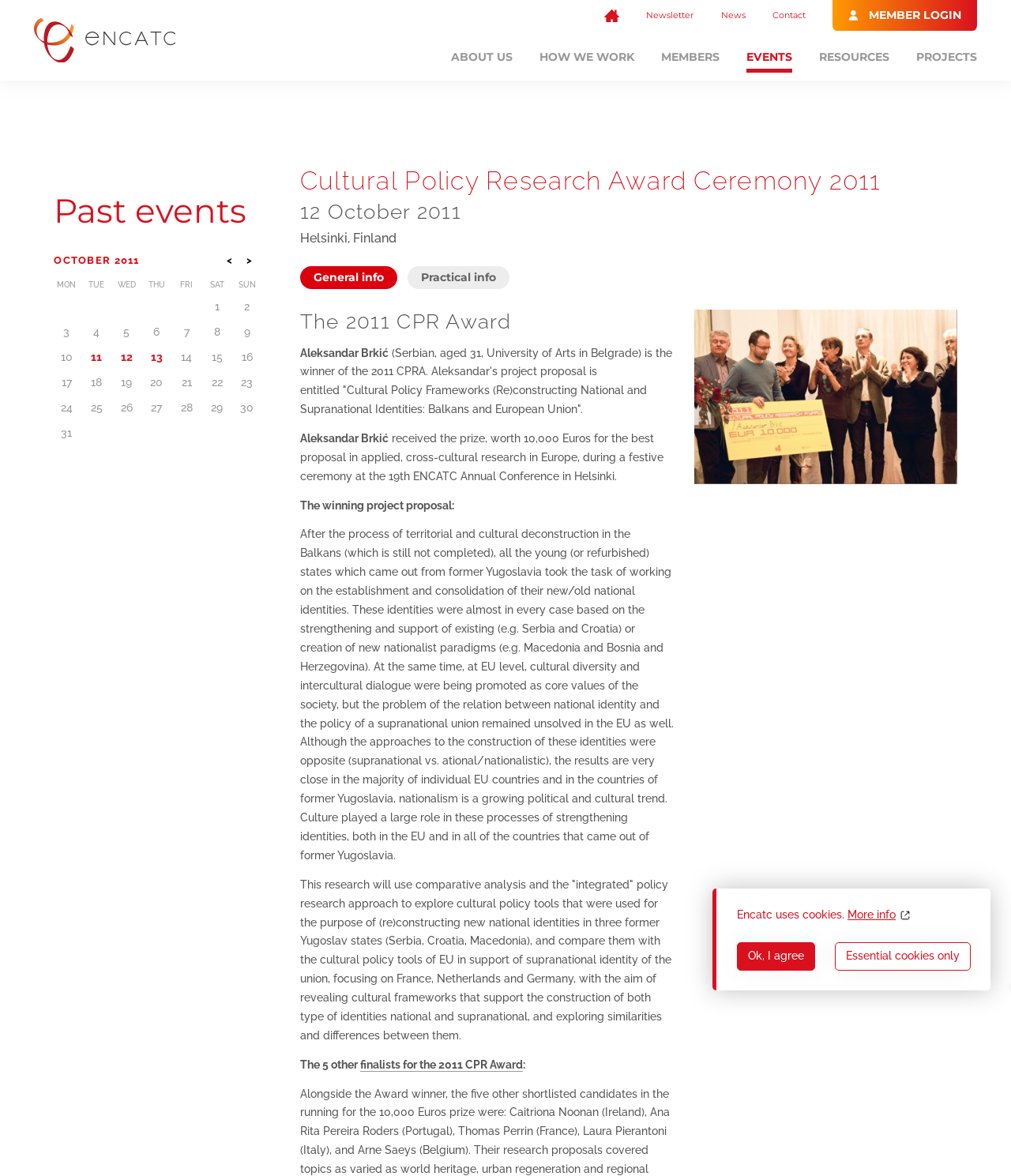Please find the bounding box coordinates (top-left x, top-left y, bottom-right x, bottom-right y) in the screenshot for the UI element described as follows: Member login

[0.823, 0.0, 0.967, 0.027]